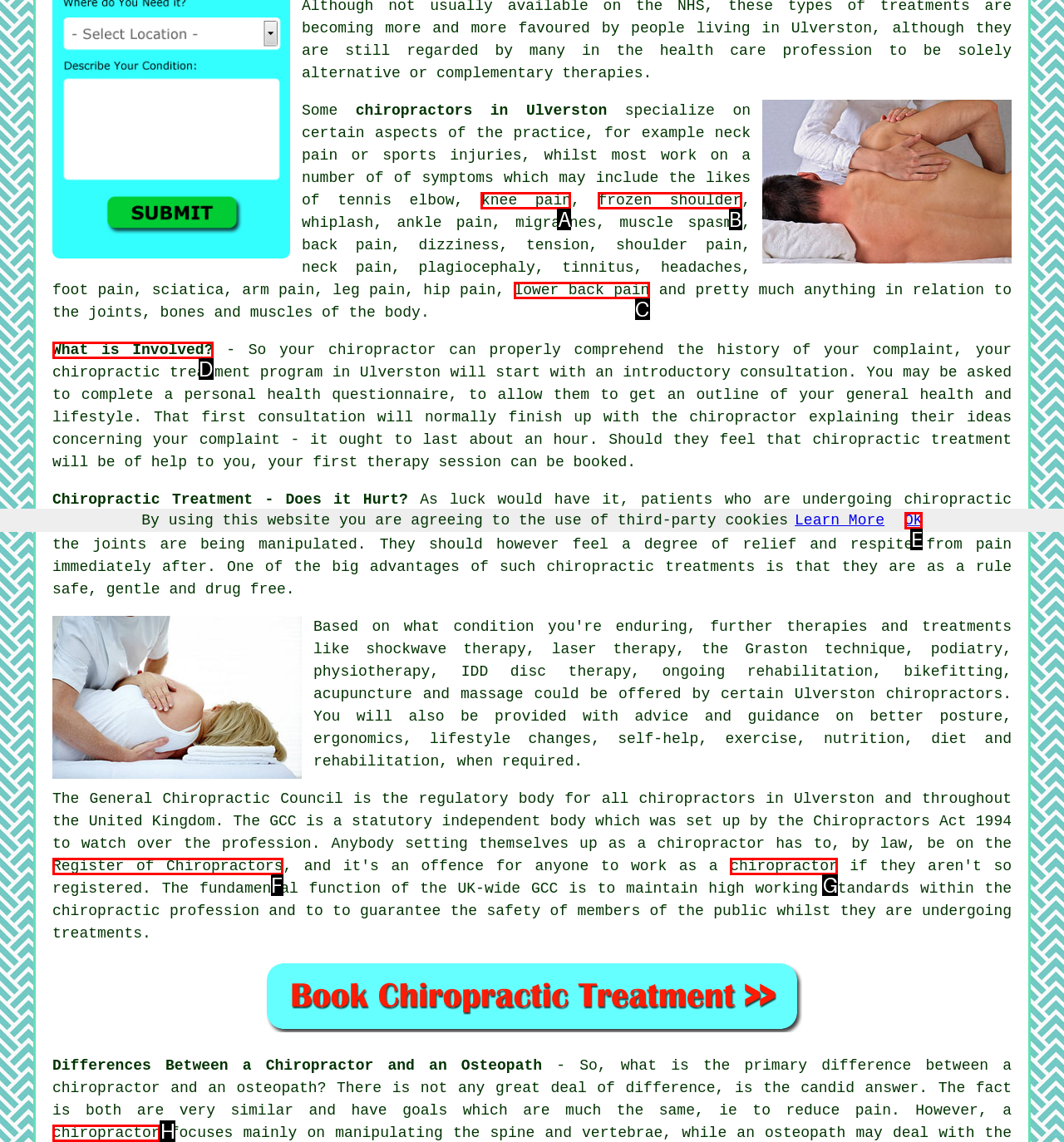Based on the given description: chiropractor, determine which HTML element is the best match. Respond with the letter of the chosen option.

G